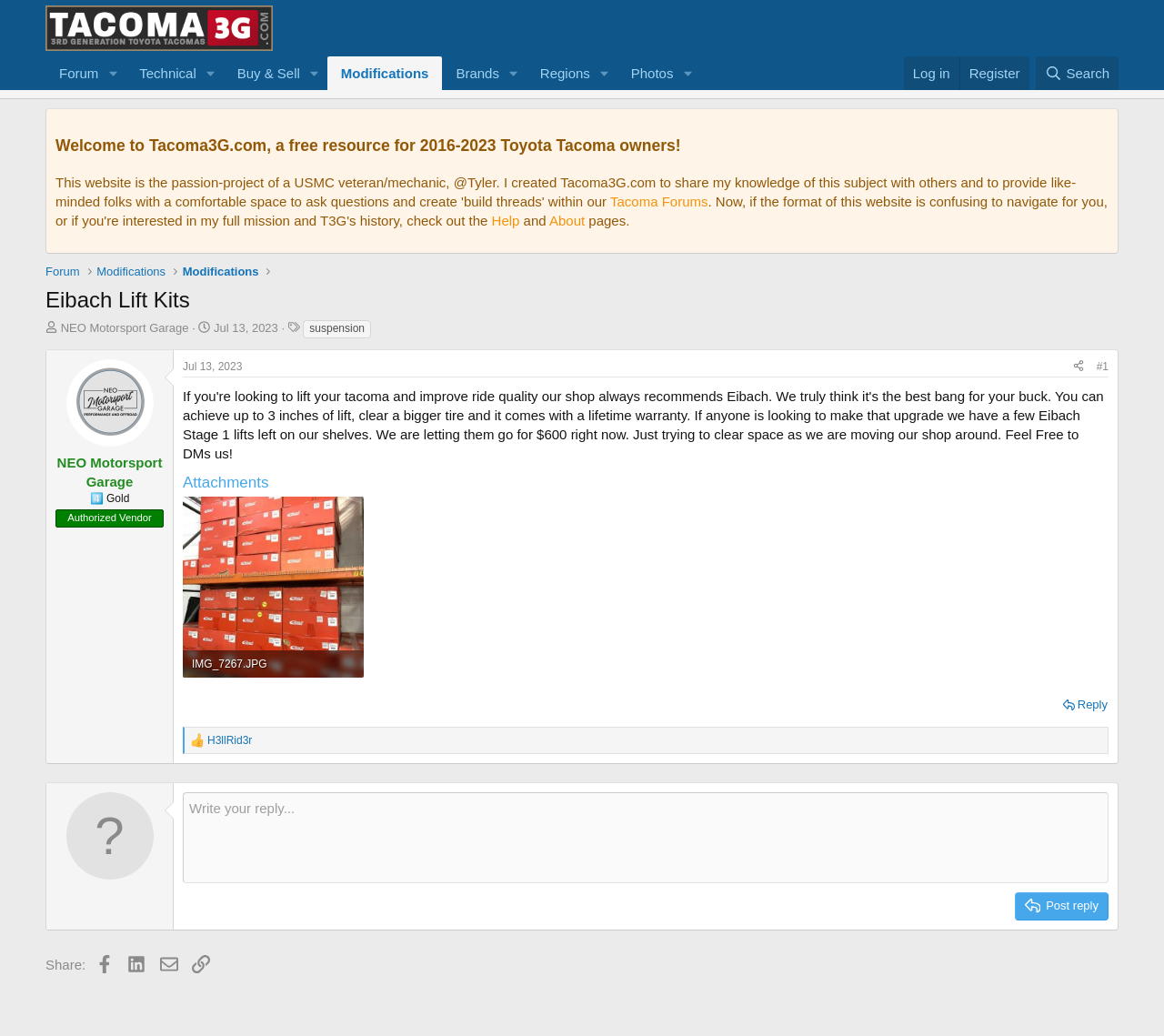Utilize the information from the image to answer the question in detail:
What is the name of the forum?

The name of the forum can be found at the top of the webpage, where it says '3rd Generation Tacoma Forum | Tacoma3G.com'.